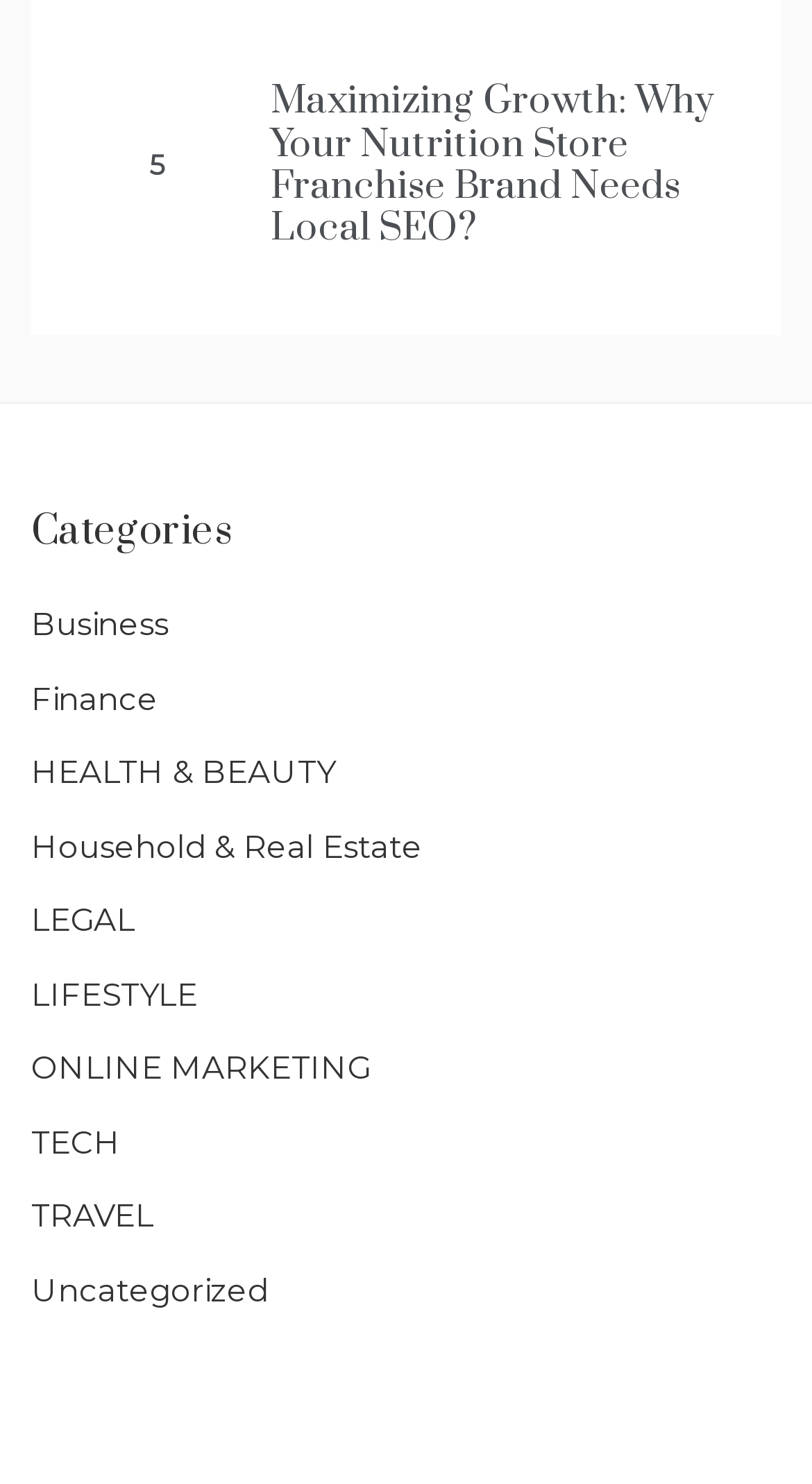Is there an image on the webpage? Refer to the image and provide a one-word or short phrase answer.

Yes